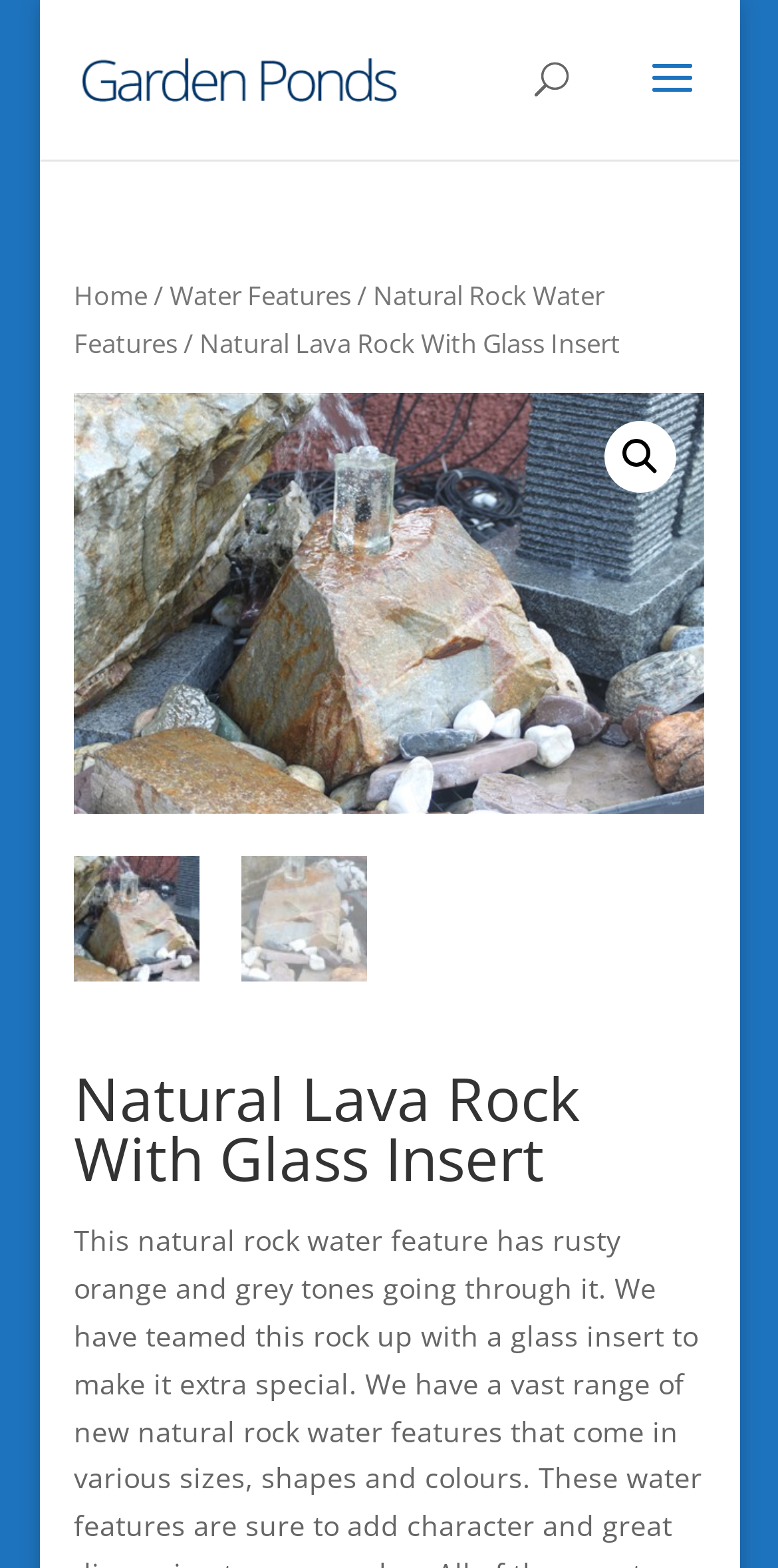Please find the bounding box coordinates in the format (top-left x, top-left y, bottom-right x, bottom-right y) for the given element description. Ensure the coordinates are floating point numbers between 0 and 1. Description: Natural Rock Water Features

[0.095, 0.177, 0.777, 0.23]